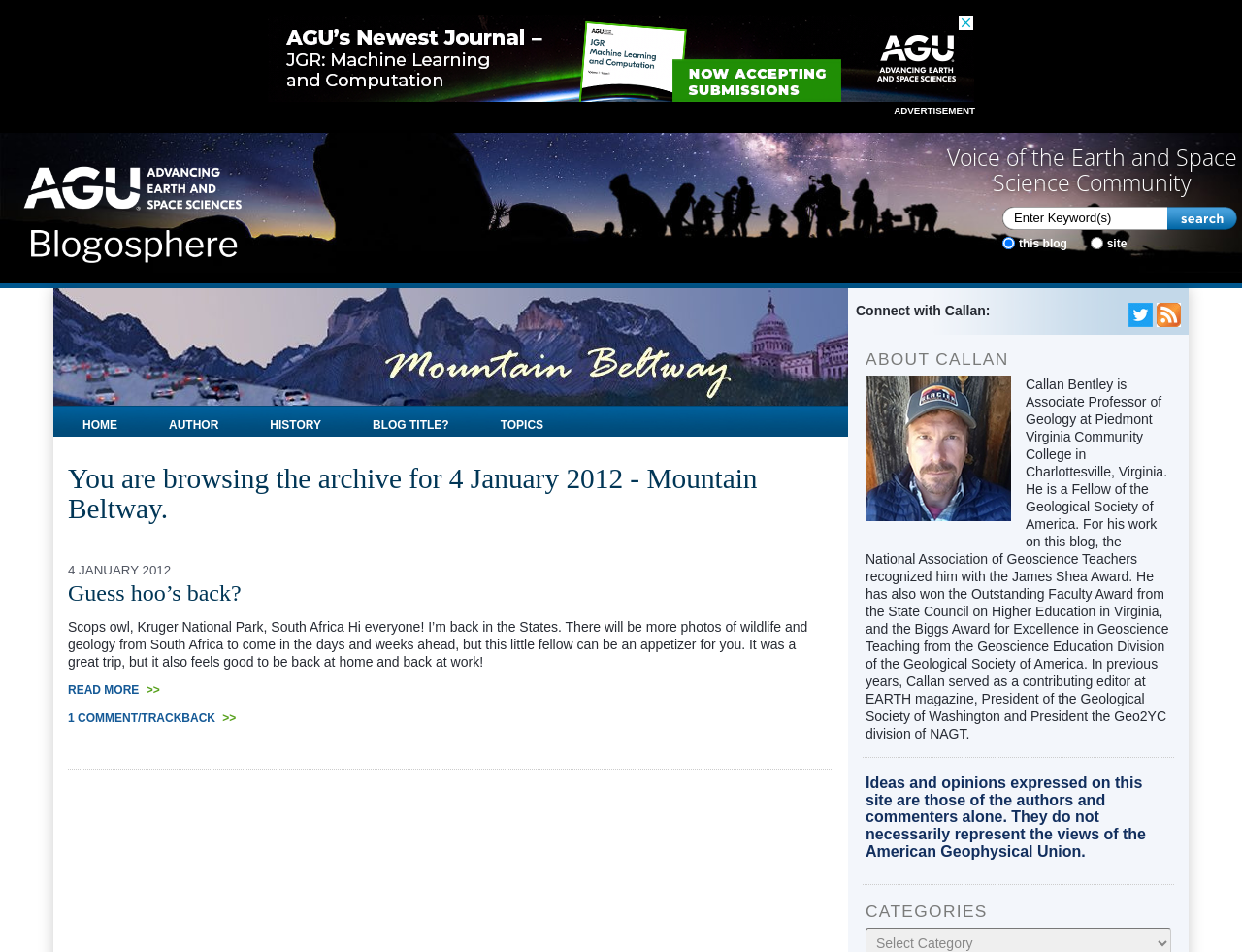Point out the bounding box coordinates of the section to click in order to follow this instruction: "Search for keywords".

[0.816, 0.129, 0.934, 0.147]